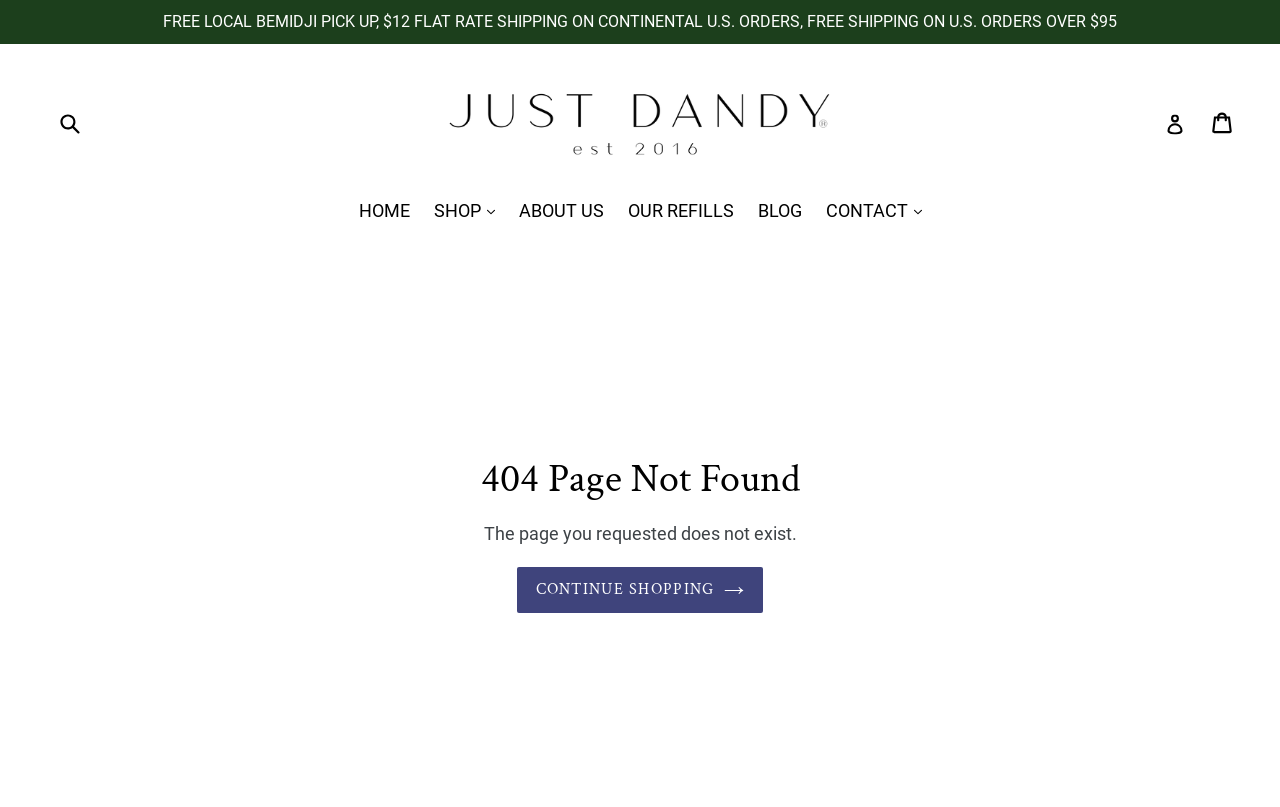Please identify the coordinates of the bounding box that should be clicked to fulfill this instruction: "Continue shopping".

[0.404, 0.702, 0.596, 0.759]